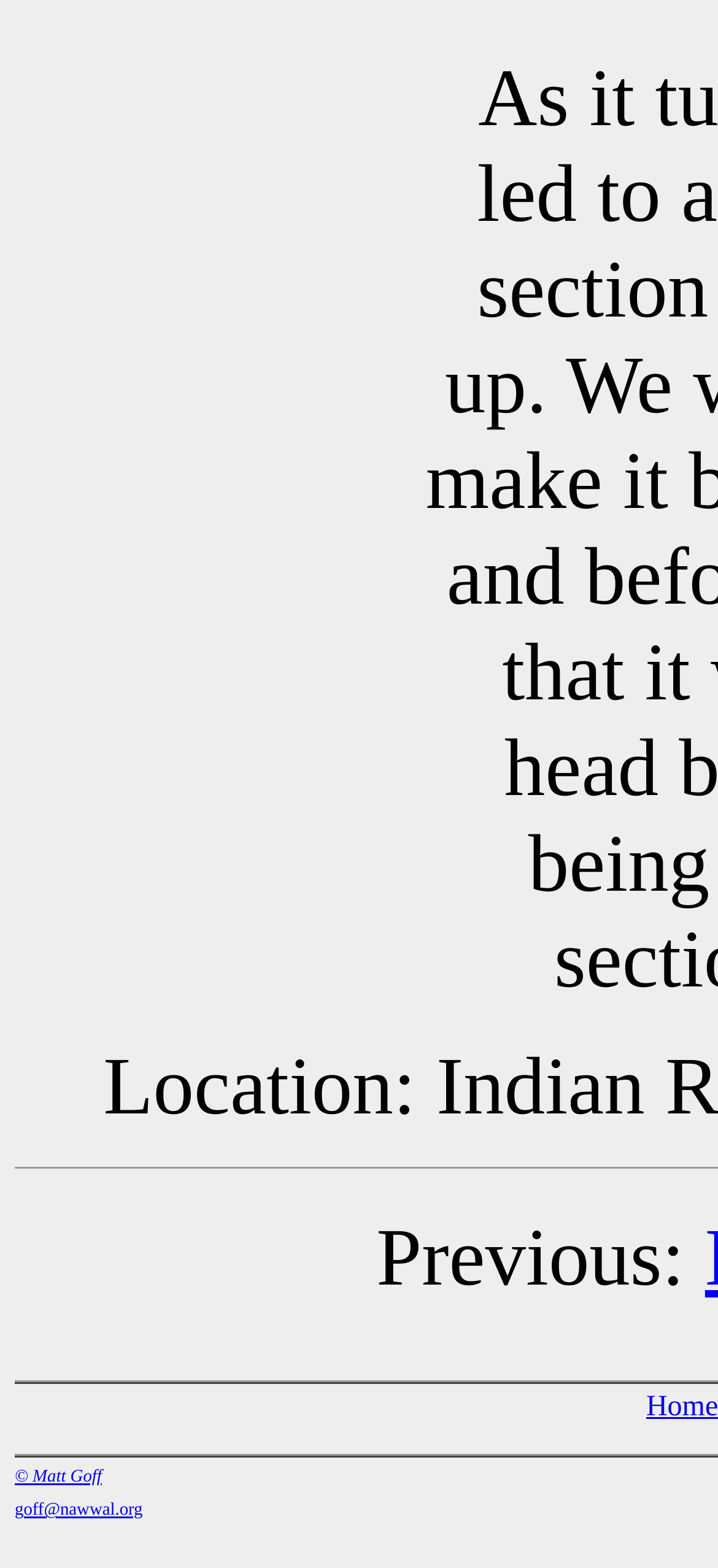Please locate the UI element described by "goff@nawwal.org" and provide its bounding box coordinates.

[0.021, 0.89, 0.199, 0.903]